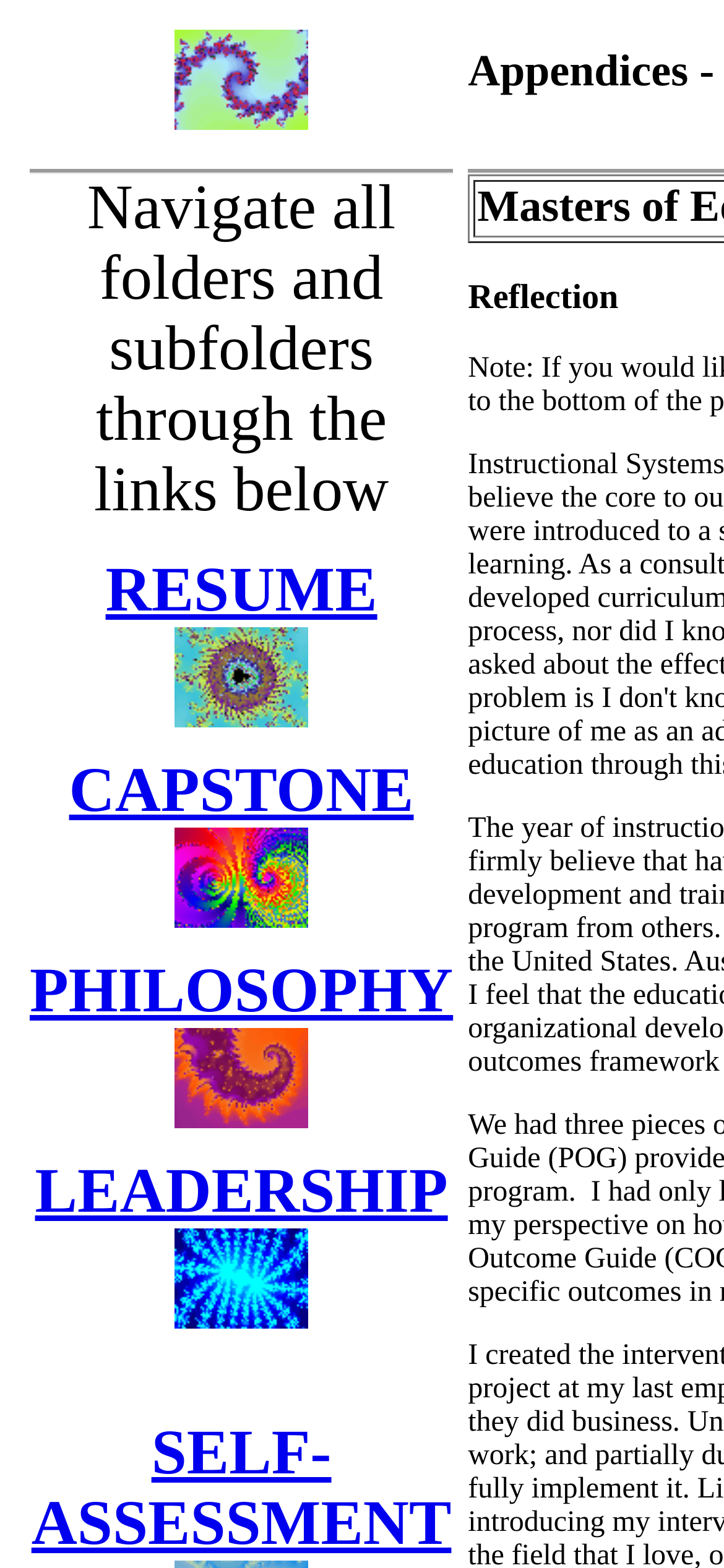Please provide the bounding box coordinates for the element that needs to be clicked to perform the instruction: "Click the search button". The coordinates must consist of four float numbers between 0 and 1, formatted as [left, top, right, bottom].

None